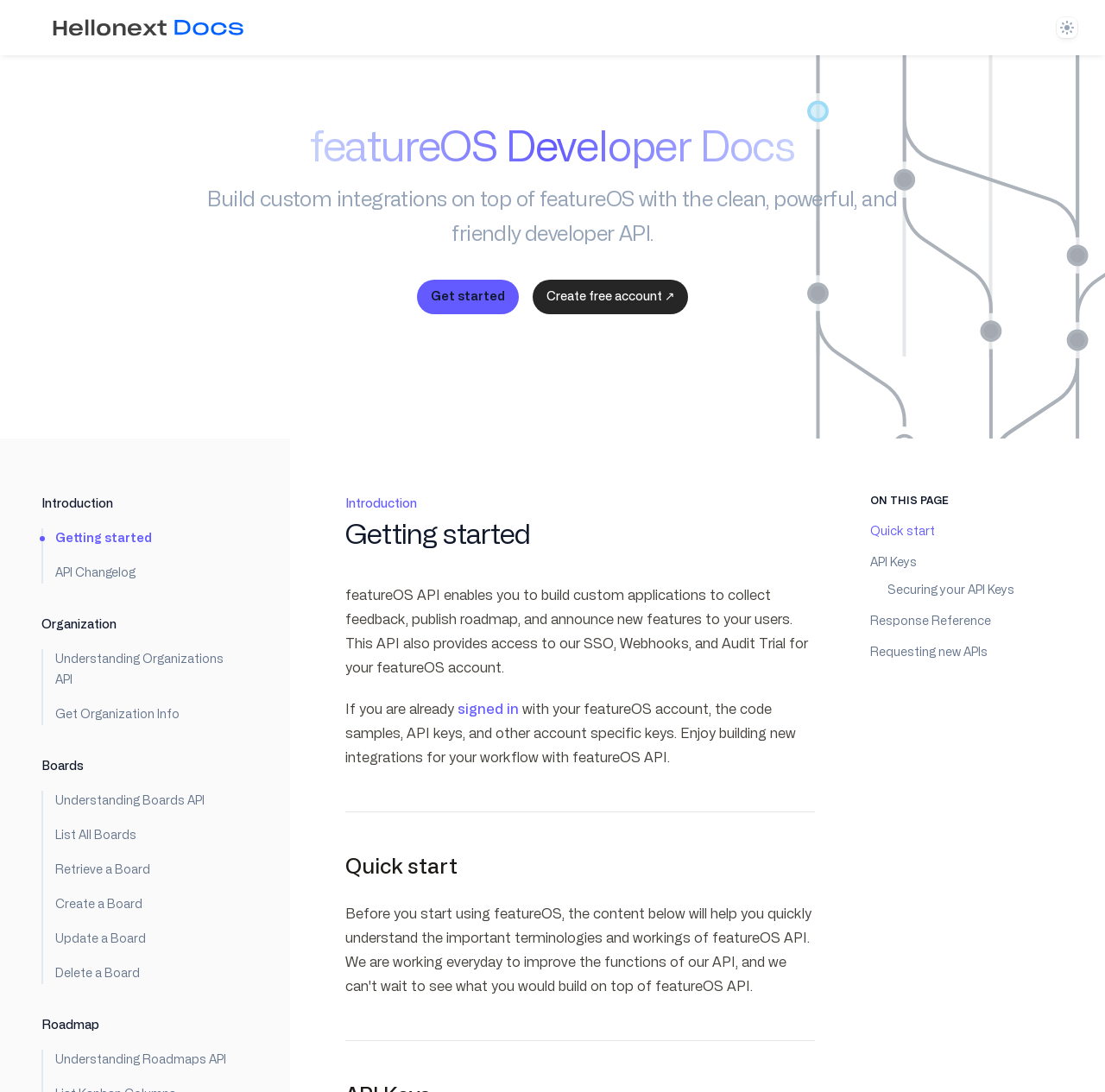Identify the bounding box coordinates necessary to click and complete the given instruction: "View recent posts".

None